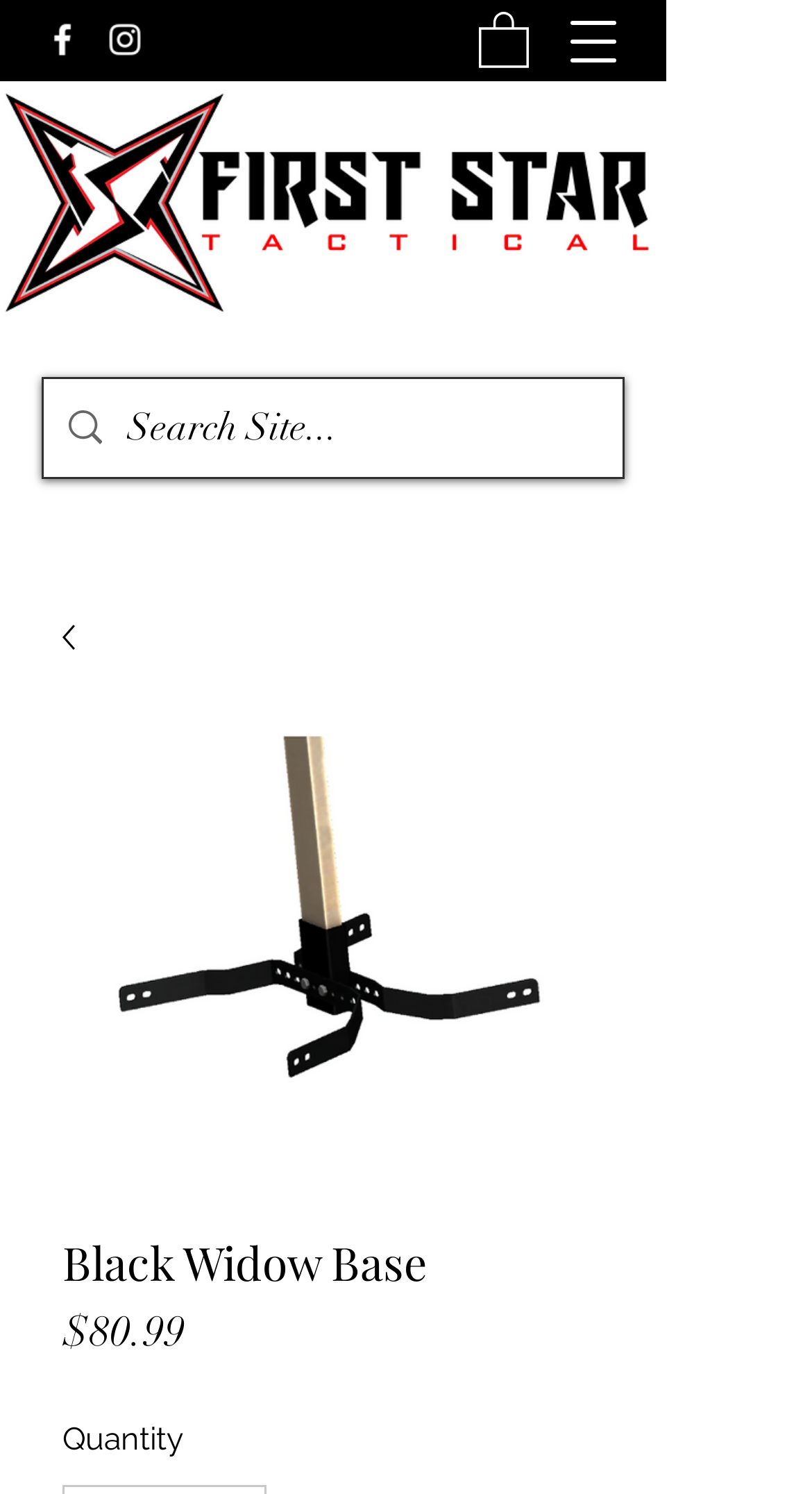What is the name of the product? Observe the screenshot and provide a one-word or short phrase answer.

Black Widow Base